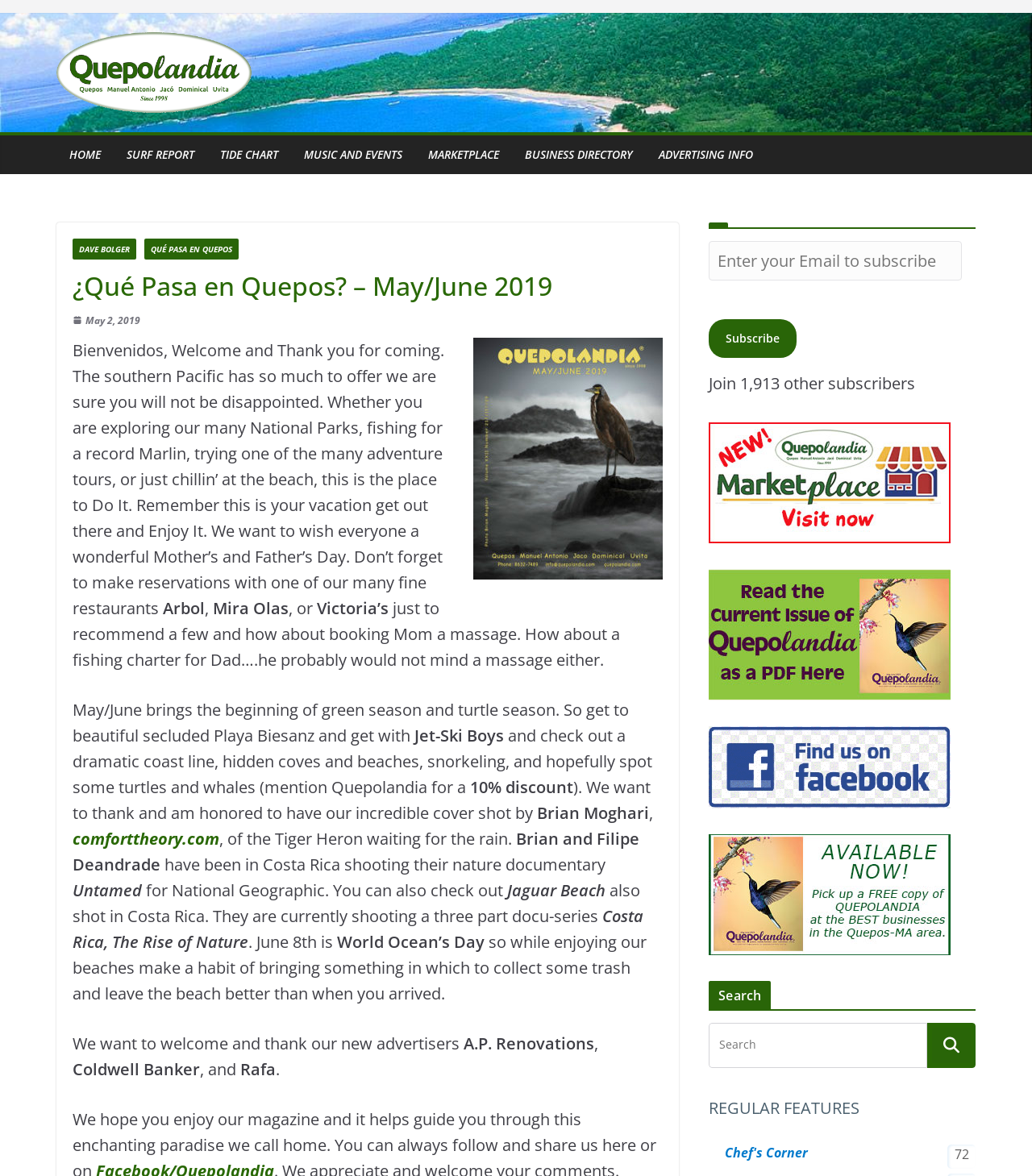Locate the UI element described by May 2, 2019 and provide its bounding box coordinates. Use the format (top-left x, top-left y, bottom-right x, bottom-right y) with all values as floating point numbers between 0 and 1.

[0.07, 0.266, 0.13, 0.279]